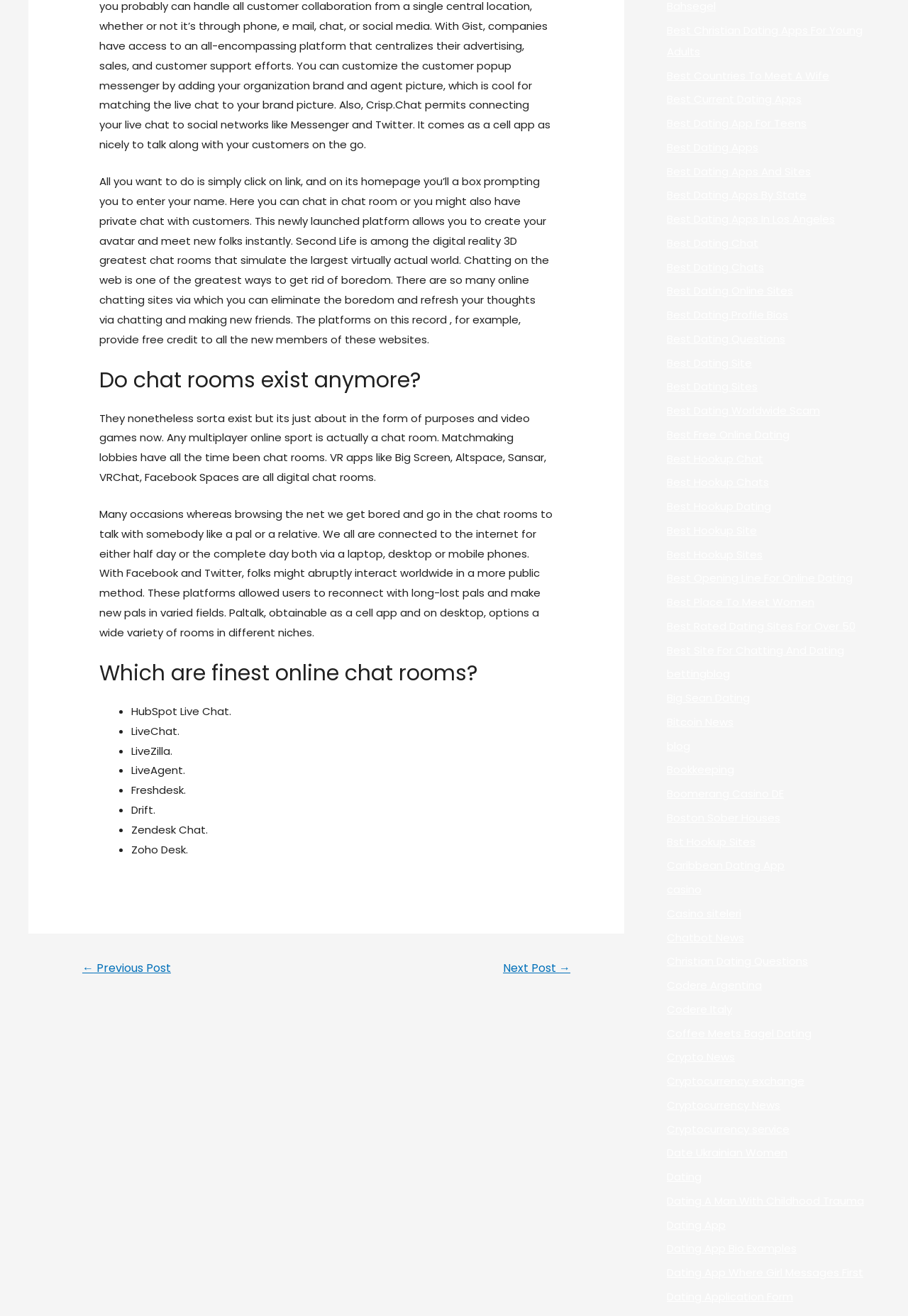Determine the bounding box coordinates of the region I should click to achieve the following instruction: "Click on 'Next Post →'". Ensure the bounding box coordinates are four float numbers between 0 and 1, i.e., [left, top, right, bottom].

[0.535, 0.727, 0.647, 0.747]